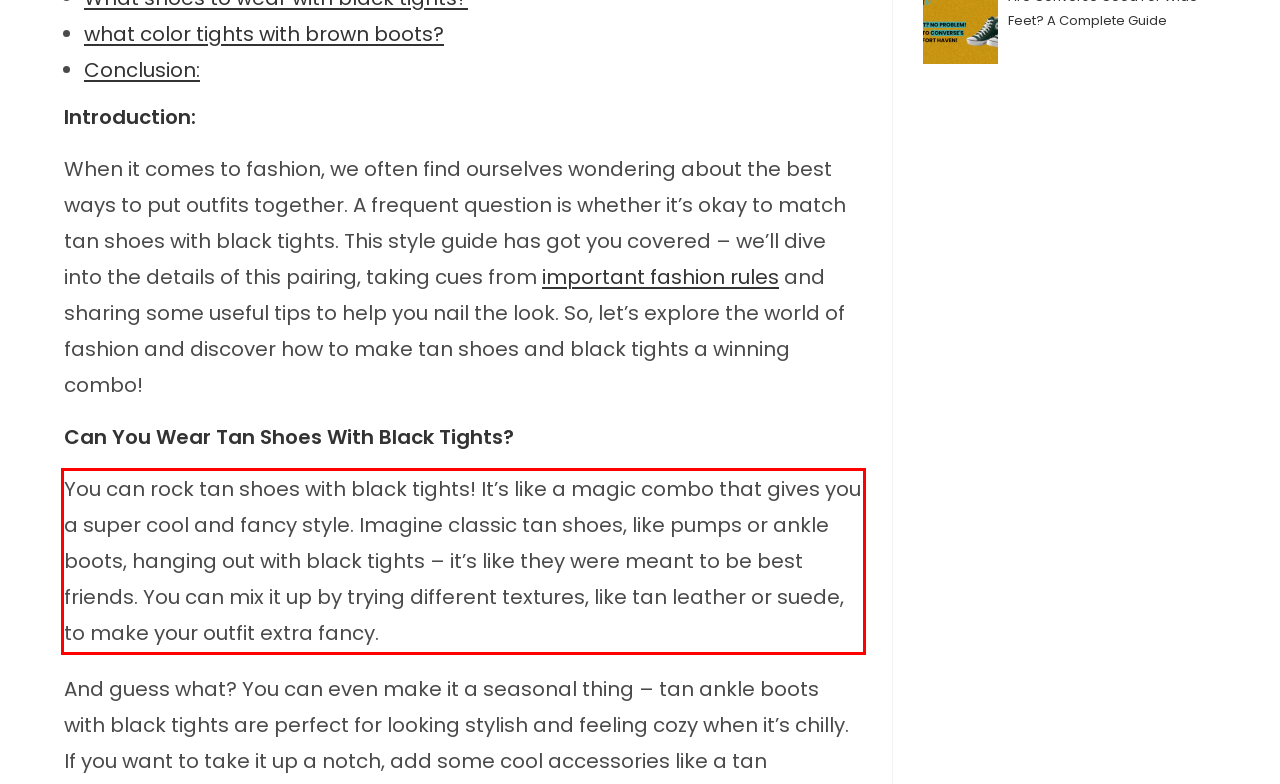You are presented with a screenshot containing a red rectangle. Extract the text found inside this red bounding box.

You can rock tan shoes with black tights! It’s like a magic combo that gives you a super cool and fancy style. Imagine classic tan shoes, like pumps or ankle boots, hanging out with black tights – it’s like they were meant to be best friends. You can mix it up by trying different textures, like tan leather or suede, to make your outfit extra fancy.